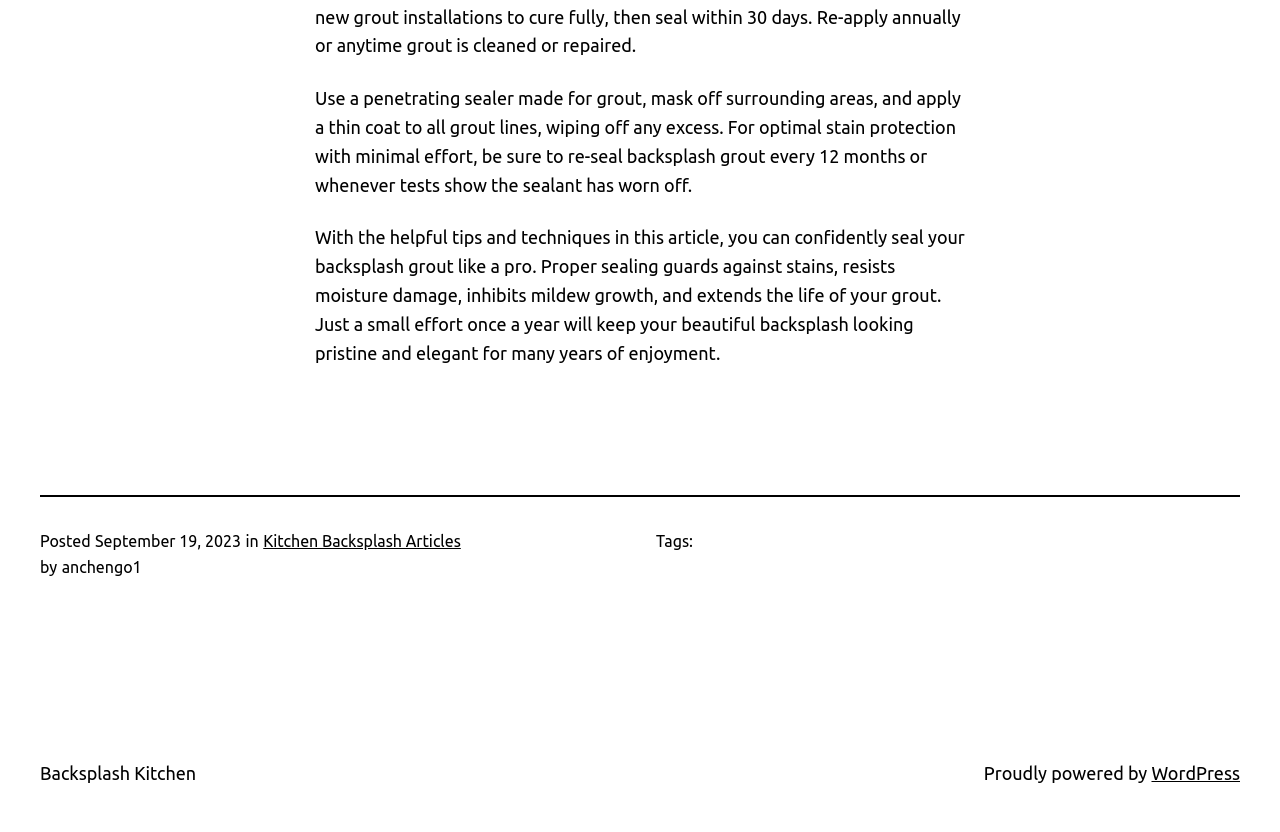What is the purpose of sealing backsplash grout?
Please give a detailed and thorough answer to the question, covering all relevant points.

According to the webpage, sealing backsplash grout guards against stains, resists moisture damage, inhibits mildew growth, and extends the life of the grout. Therefore, the primary purpose of sealing backsplash grout is to protect it from stains.